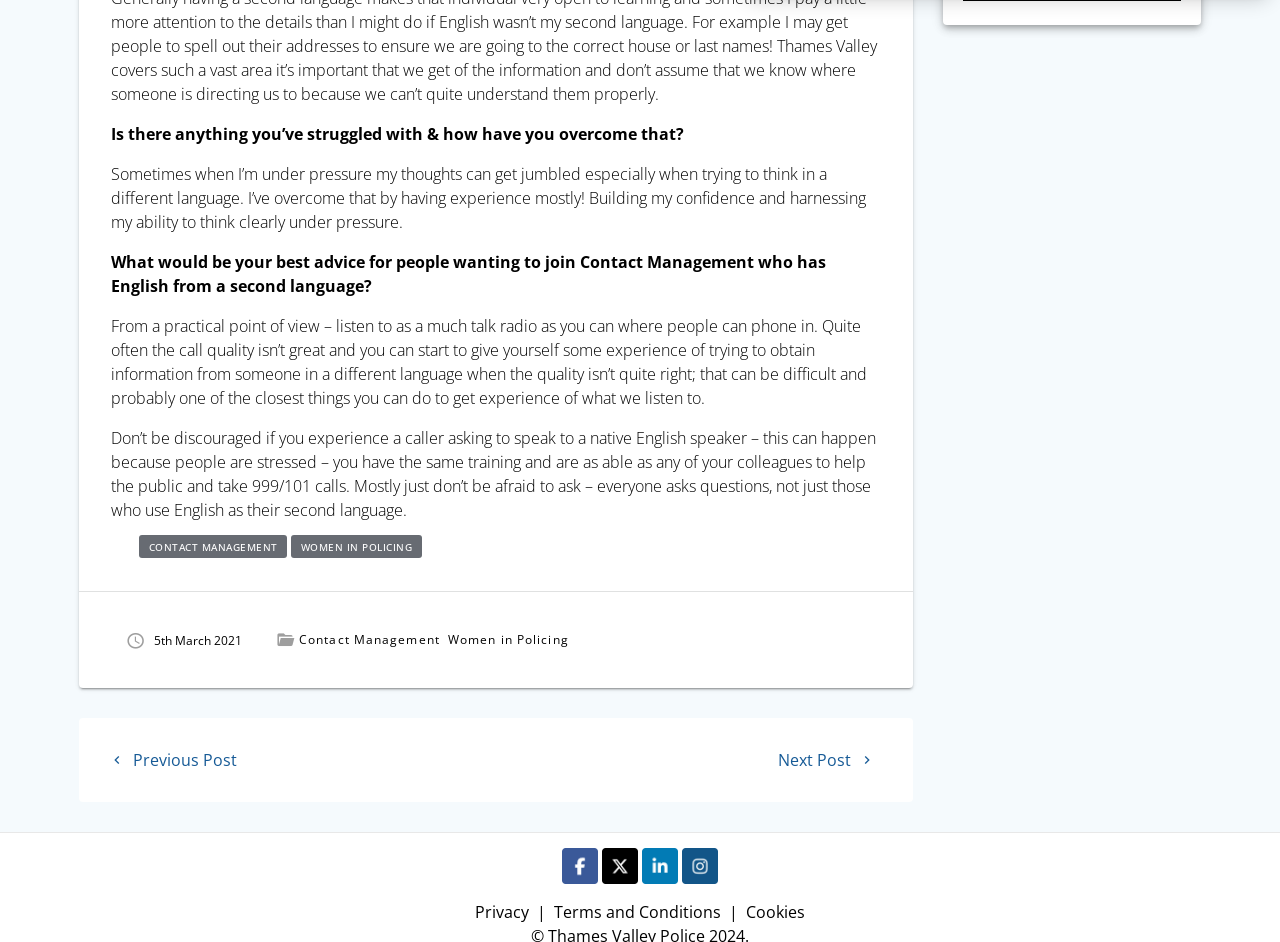Identify the bounding box for the UI element described as: "Privacy". Ensure the coordinates are four float numbers between 0 and 1, formatted as [left, top, right, bottom].

[0.371, 0.929, 0.413, 0.953]